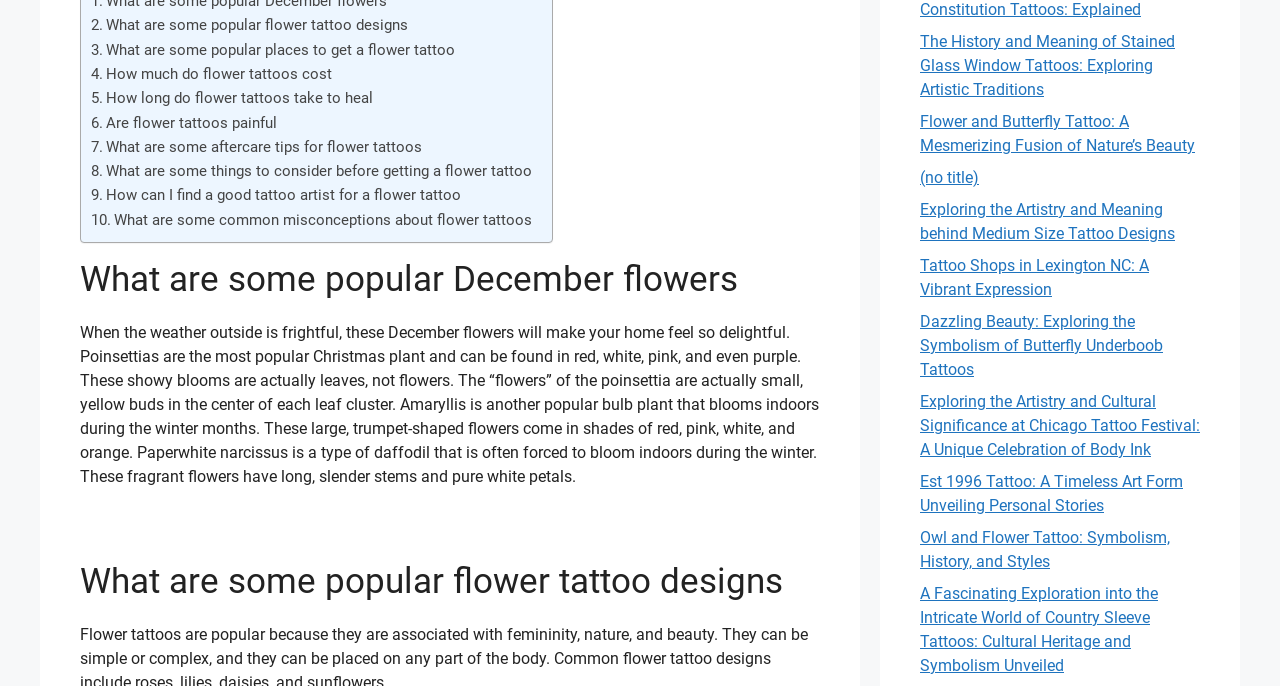Please give a succinct answer to the question in one word or phrase:
What is the topic of the last link on the webpage?

Country Sleeve Tattoos